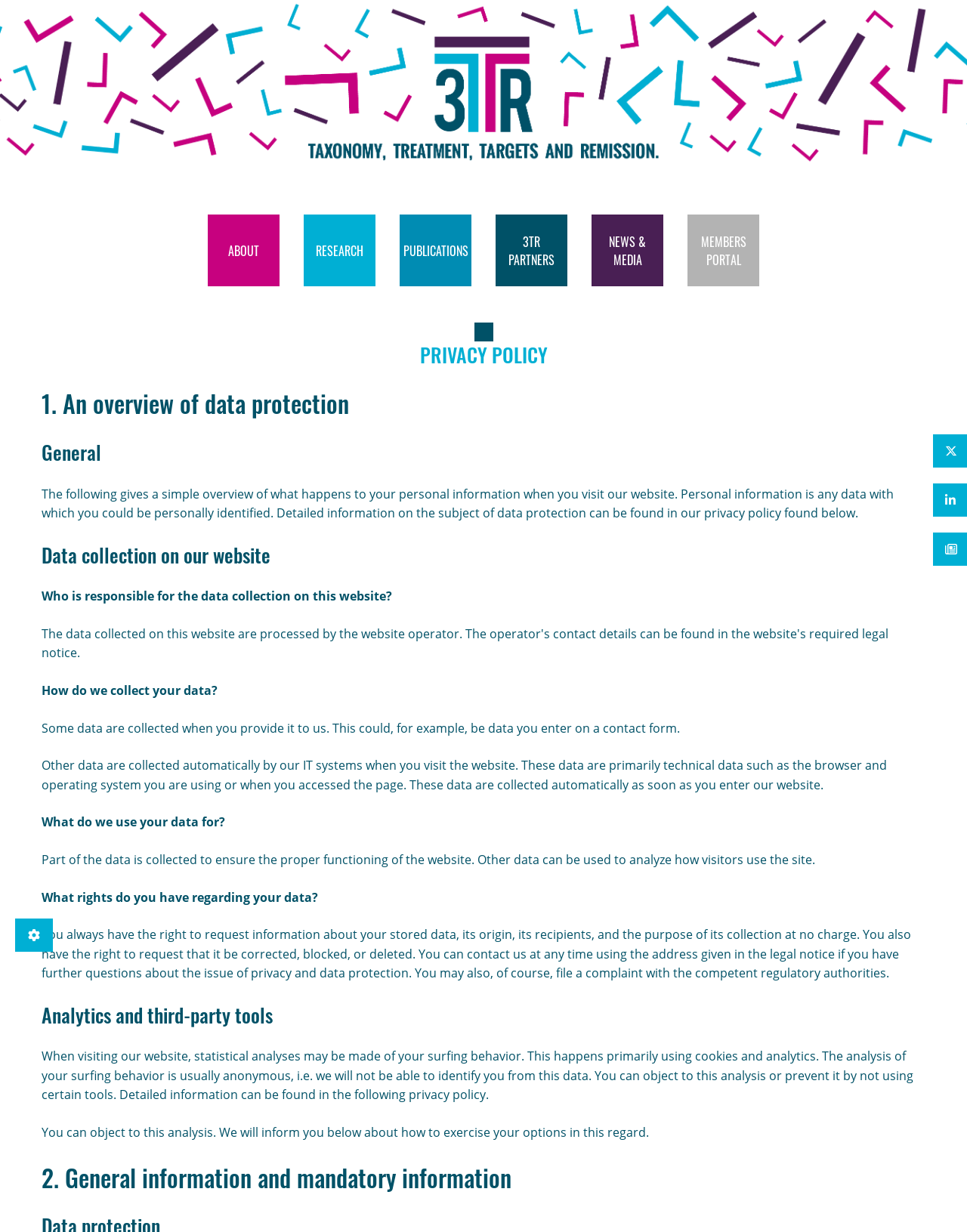Pinpoint the bounding box coordinates of the area that should be clicked to complete the following instruction: "Go to Research". The coordinates must be given as four float numbers between 0 and 1, i.e., [left, top, right, bottom].

[0.314, 0.174, 0.388, 0.232]